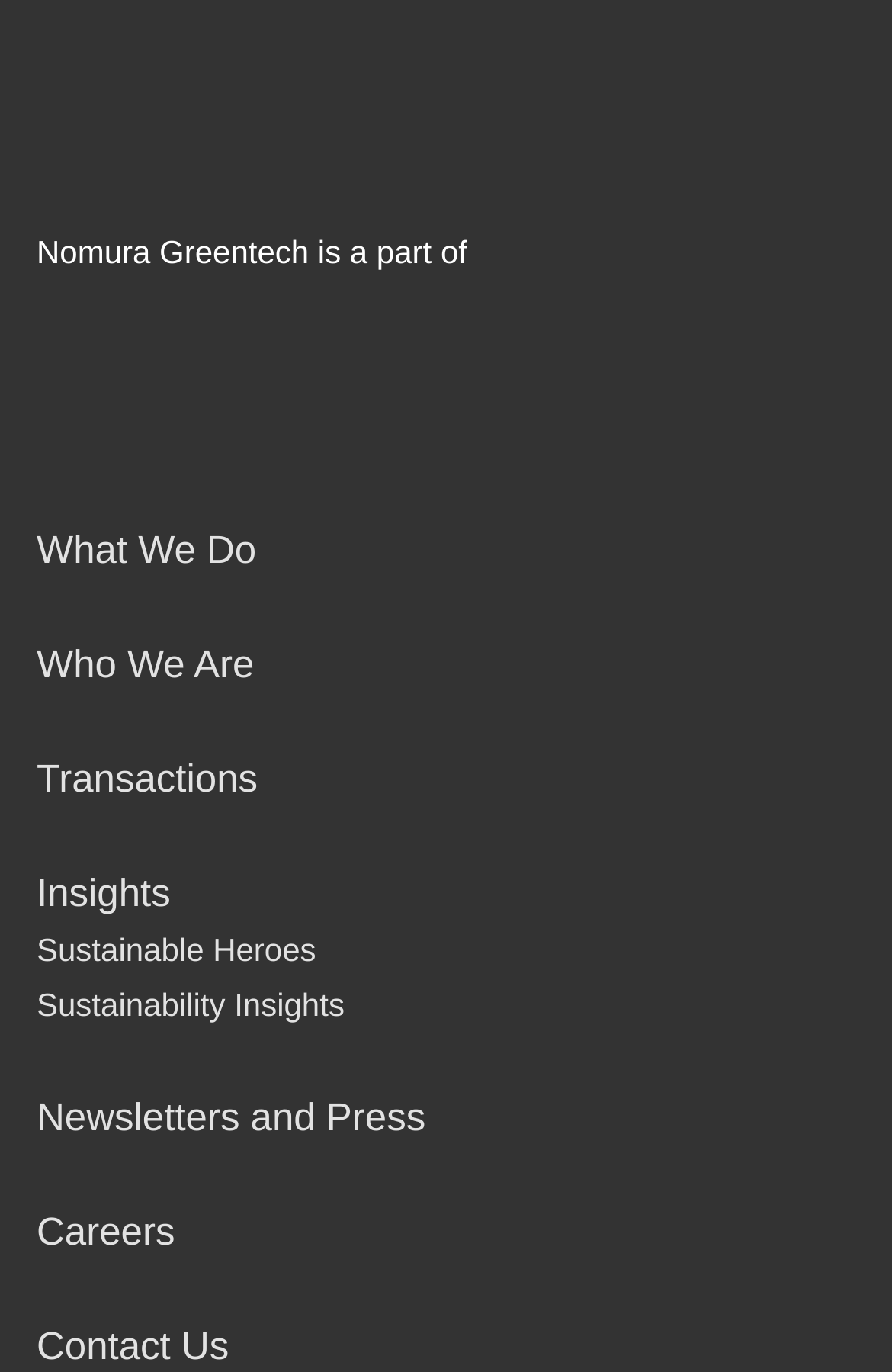Find and specify the bounding box coordinates that correspond to the clickable region for the instruction: "Read about 'Nomura Greentech'".

[0.041, 0.17, 0.524, 0.196]